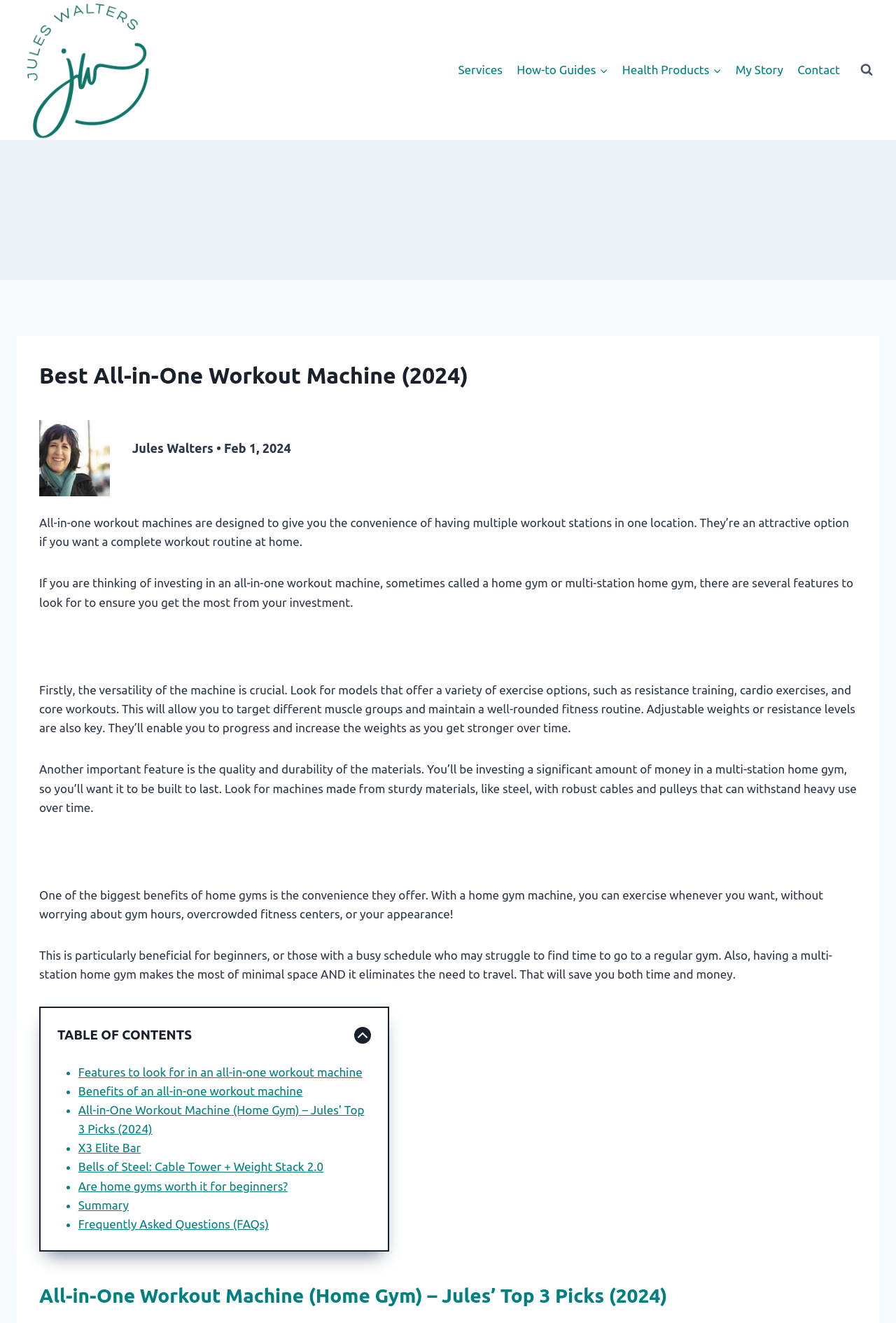Answer the question in a single word or phrase:
How many sections are in the table of contents?

7